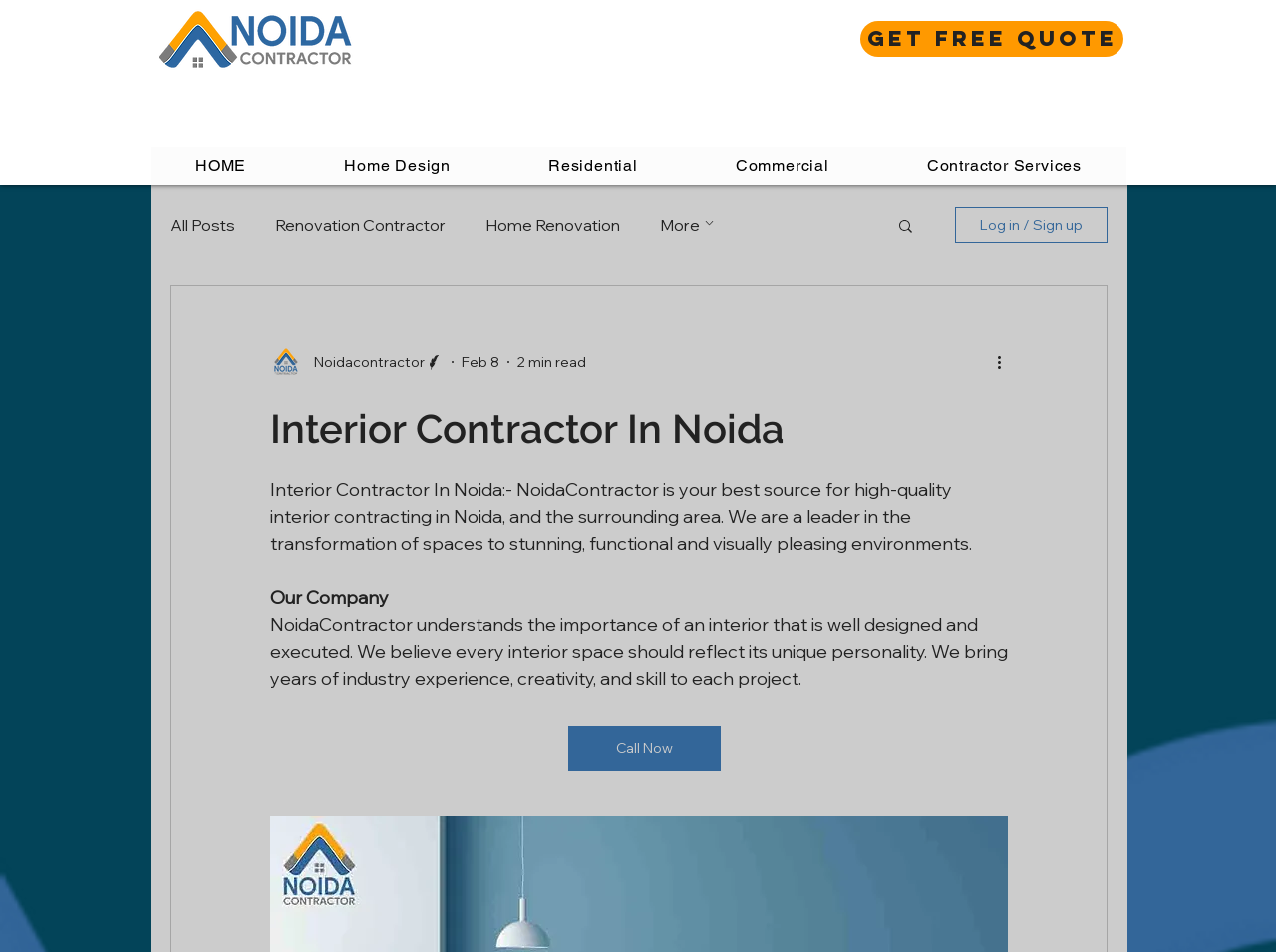Highlight the bounding box coordinates of the element that should be clicked to carry out the following instruction: "Click on the 'Call Now' button". The coordinates must be given as four float numbers ranging from 0 to 1, i.e., [left, top, right, bottom].

[0.445, 0.762, 0.564, 0.809]